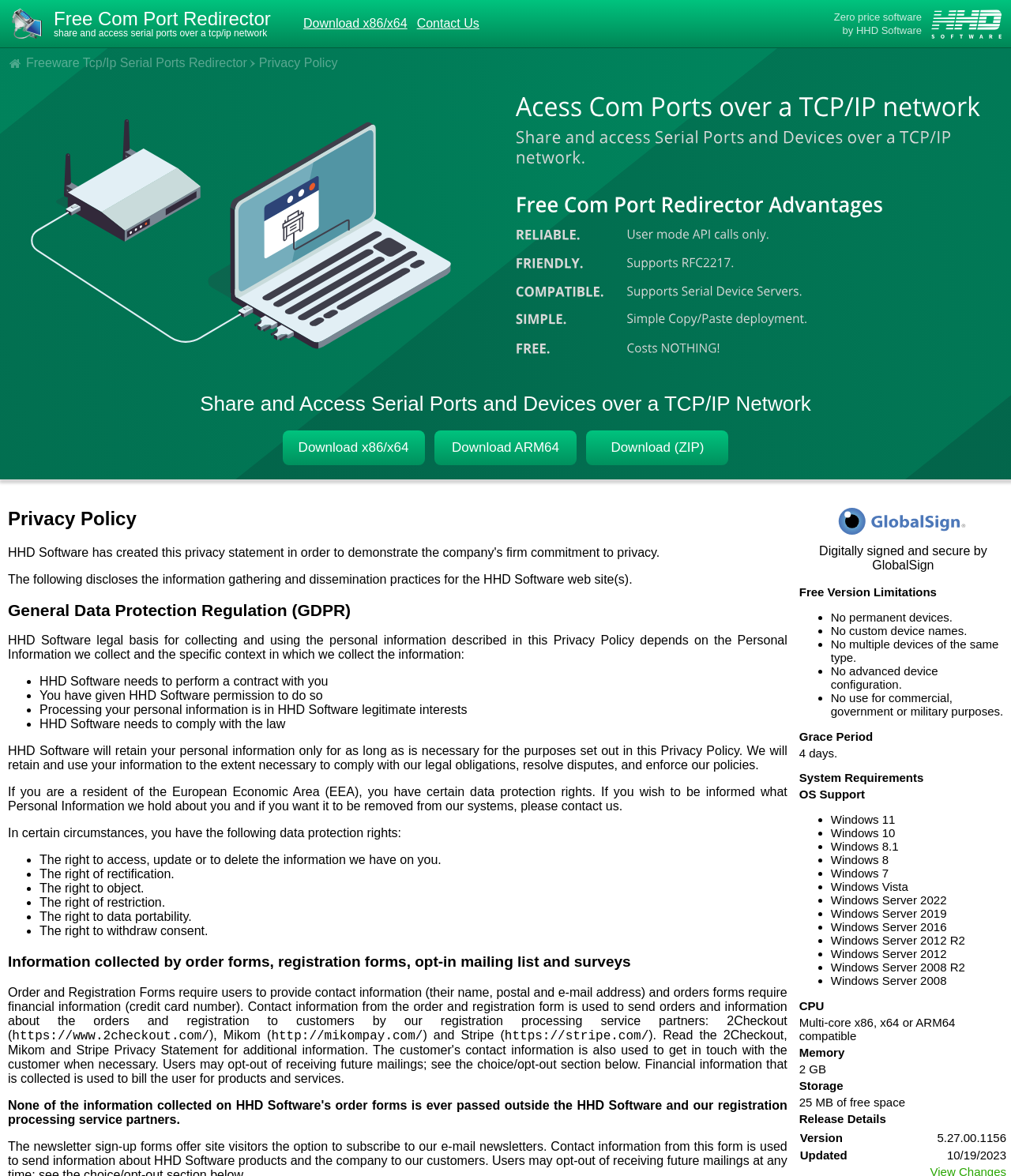Please specify the bounding box coordinates of the clickable region necessary for completing the following instruction: "Search UN Archives". The coordinates must consist of four float numbers between 0 and 1, i.e., [left, top, right, bottom].

None